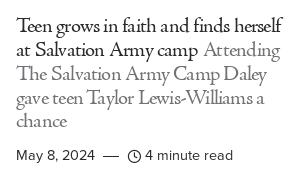Utilize the details in the image to thoroughly answer the following question: What is the name of the young girl?

The name of the young girl is obtained by reading the caption, which mentions that the headline is about the journey of a young girl named Taylor Lewis-Williams.